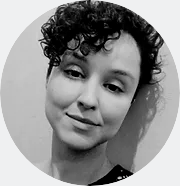Based on the visual content of the image, answer the question thoroughly: What is the likely purpose of the photograph?

The caption suggests that the photograph likely serves as a professional headshot, possibly for a website or a portfolio, due to its formal and artistic presentation.